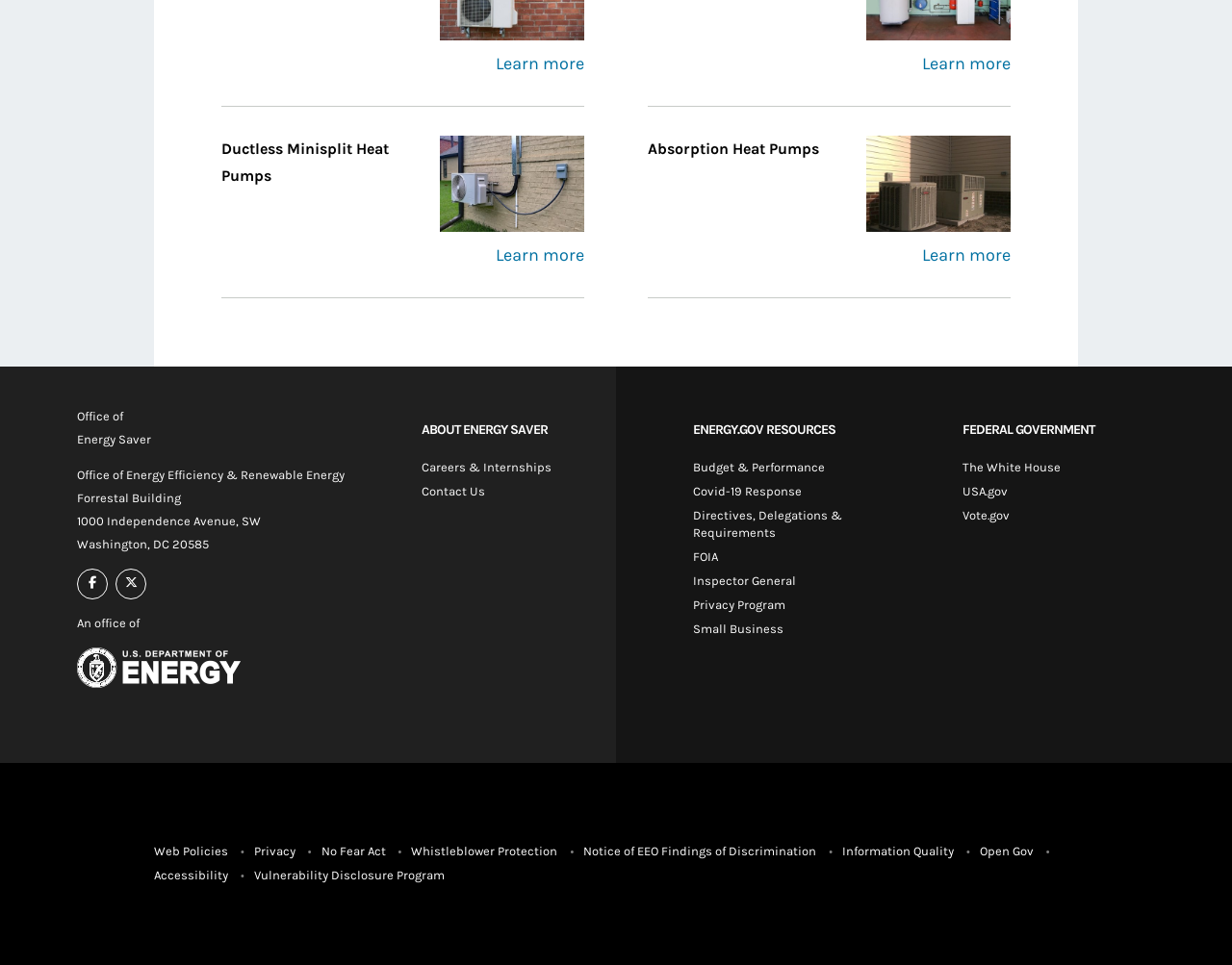How many social media links are there?
Please use the visual content to give a single word or phrase answer.

2